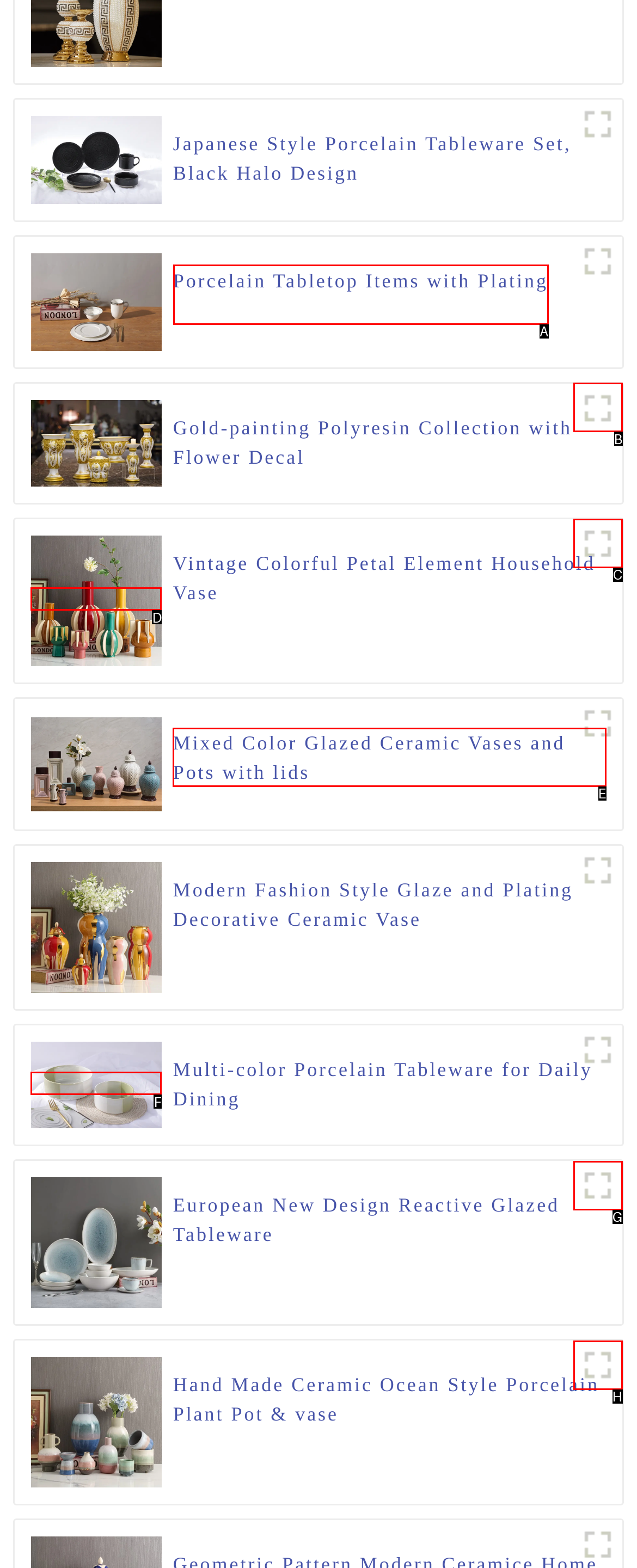Given the instruction: View Porcelain Tabletop Items with Plating, which HTML element should you click on?
Answer with the letter that corresponds to the correct option from the choices available.

A